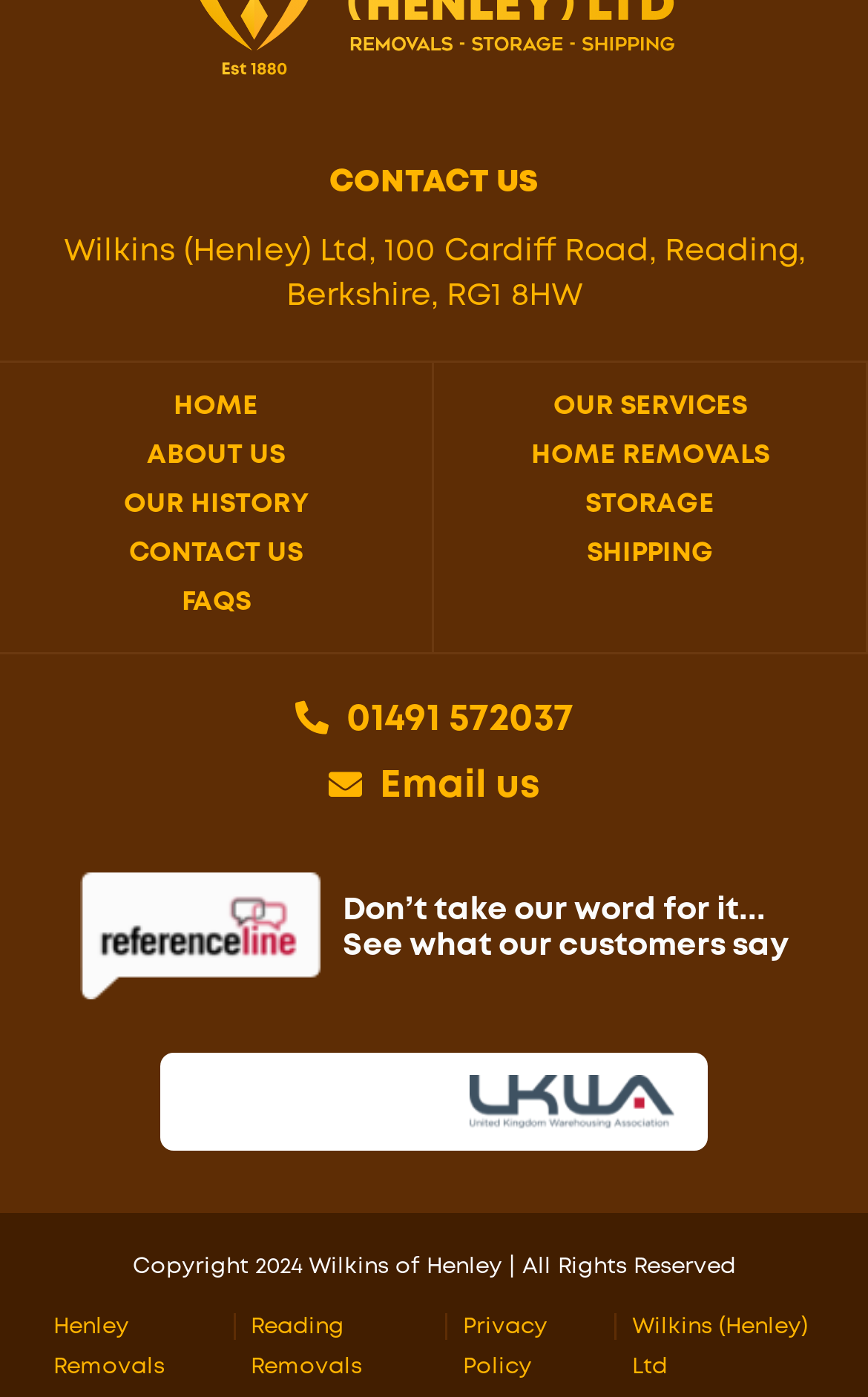How many links are there in the top navigation menu?
Based on the image, give a one-word or short phrase answer.

6